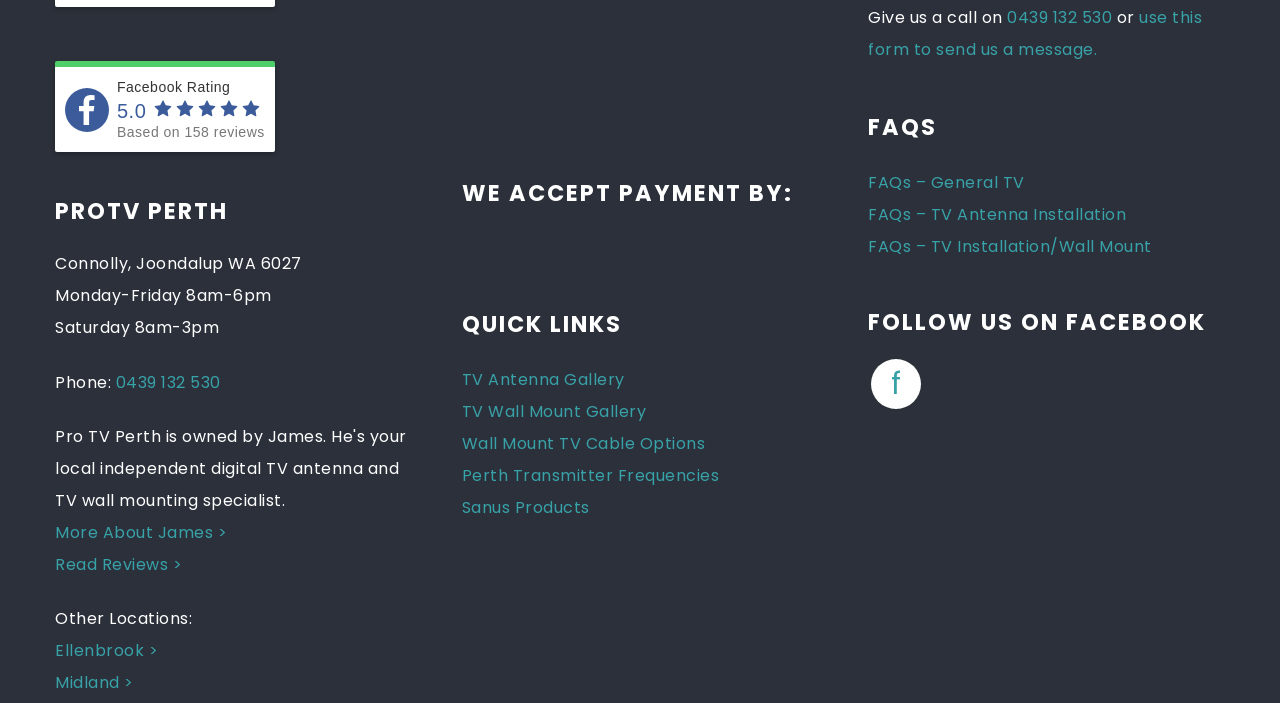Answer in one word or a short phrase: 
What is the phone number of PROTV Perth?

0439 132 530